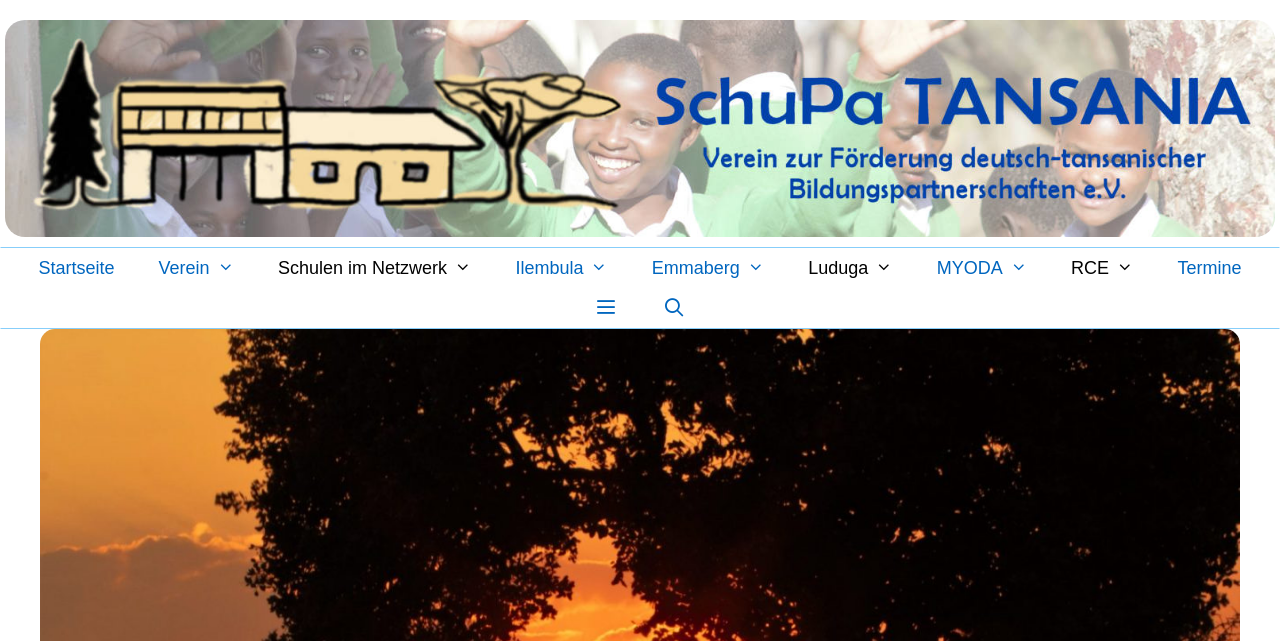Indicate the bounding box coordinates of the clickable region to achieve the following instruction: "open Suche."

[0.5, 0.449, 0.552, 0.511]